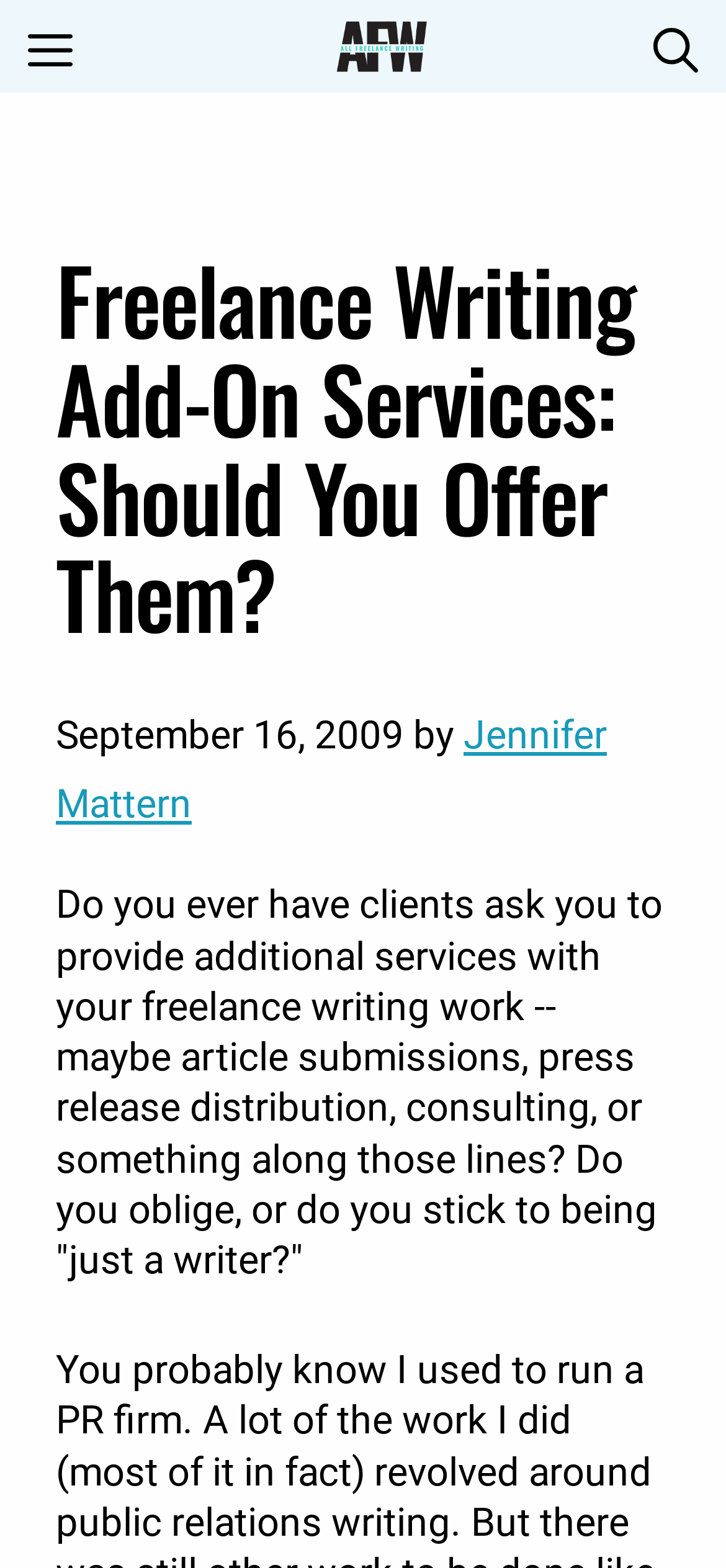What is the topic of the article?
Provide a short answer using one word or a brief phrase based on the image.

Freelance Writing Add-On Services